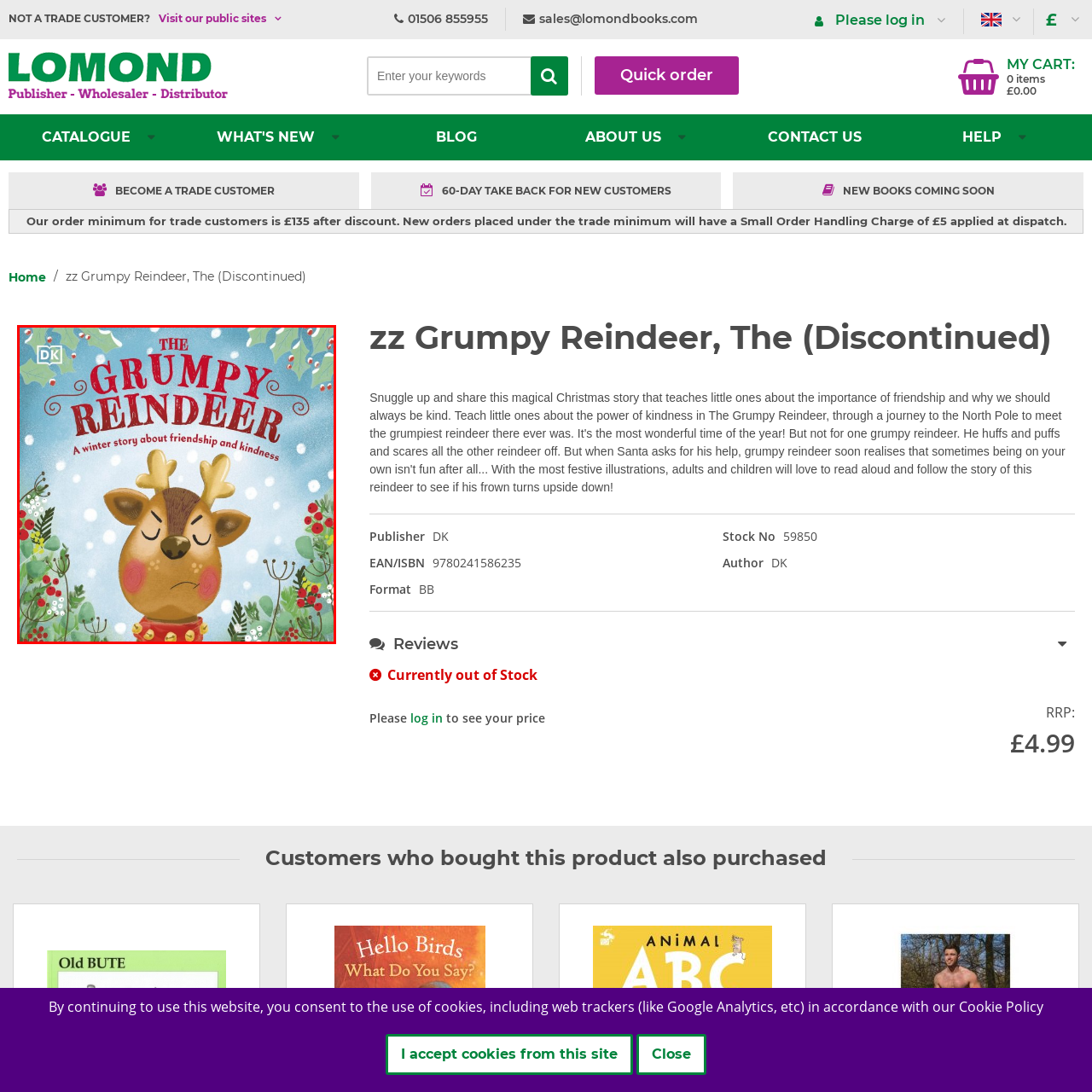What is surrounding the reindeer in the illustration?
Focus on the image enclosed by the red bounding box and elaborate on your answer to the question based on the visual details present.

The reindeer in the illustration is surrounded by festive decorations, including holly and berries, which adds to the seasonal theme of the story. These decorations create a festive atmosphere, fitting for a winter story.